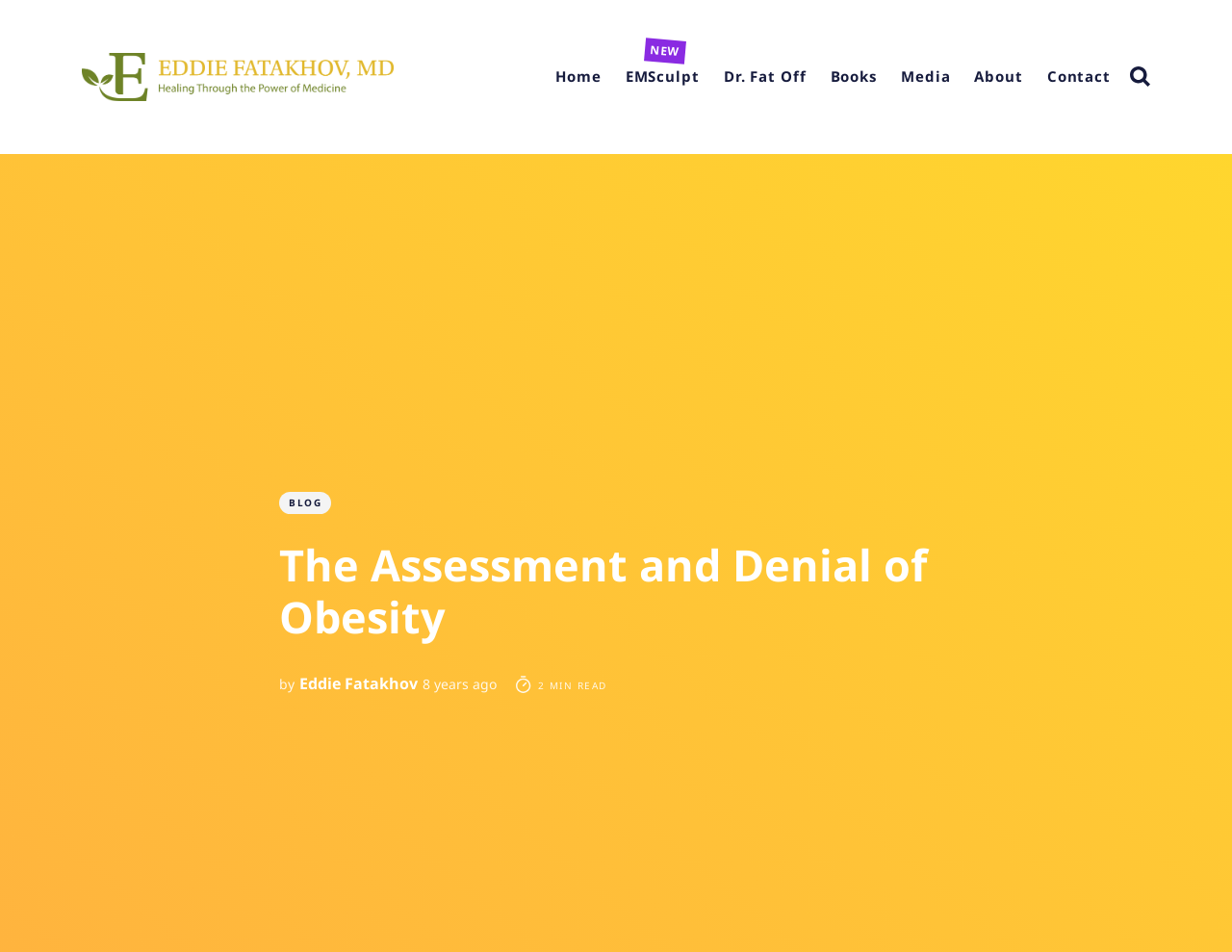Summarize the webpage with a detailed and informative caption.

The webpage is about the assessment and denial of obesity, with a focus on the differences between being obese and being overweight. At the top left, there is a link to "Eddie Fatakhov, MD" accompanied by a small image. Below this, there is a navigation menu with links to "Home", "EMSculpt", "Dr. Fat Off", "Books", "Media", "About", and "Contact", arranged horizontally from left to right.

On the right side of the page, near the top, there is a small image. Below the navigation menu, there is a heading that reads "The Assessment and Denial of Obesity". Underneath this heading, there is a byline that reads "by Eddie Fatakhov" with a timestamp indicating that the article was posted 8 years ago. Next to the byline, there is a small image and a text that reads "2 MIN READ", suggesting that the article can be read in 2 minutes.

The main content of the webpage is not explicitly described in the accessibility tree, but based on the meta description, it likely discusses the differences between obesity and being overweight, including the role of body fat, muscle, bone, and body water in determining weight.